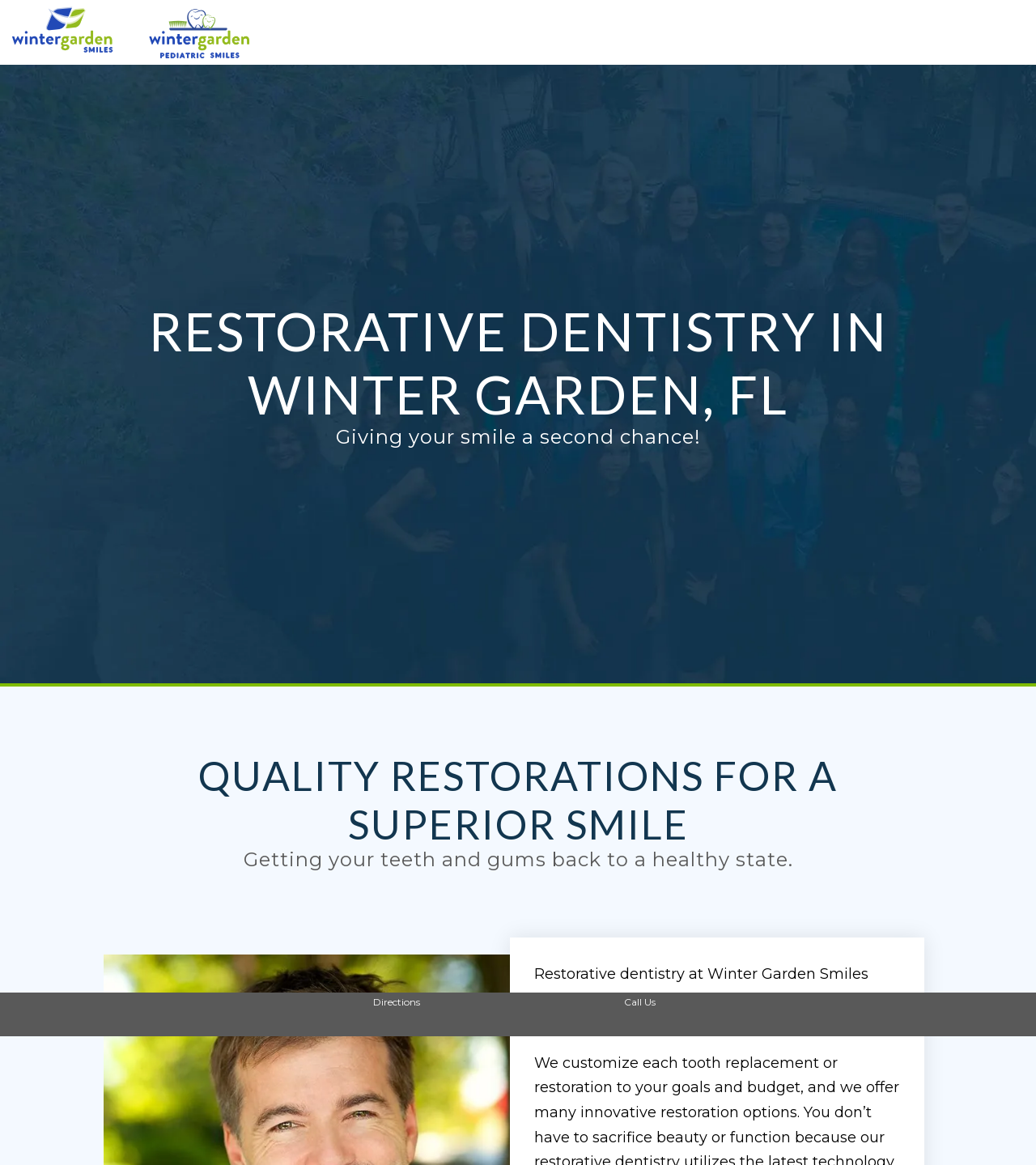Please find and generate the text of the main heading on the webpage.

RESTORATIVE DENTISTRY IN WINTER GARDEN, FL